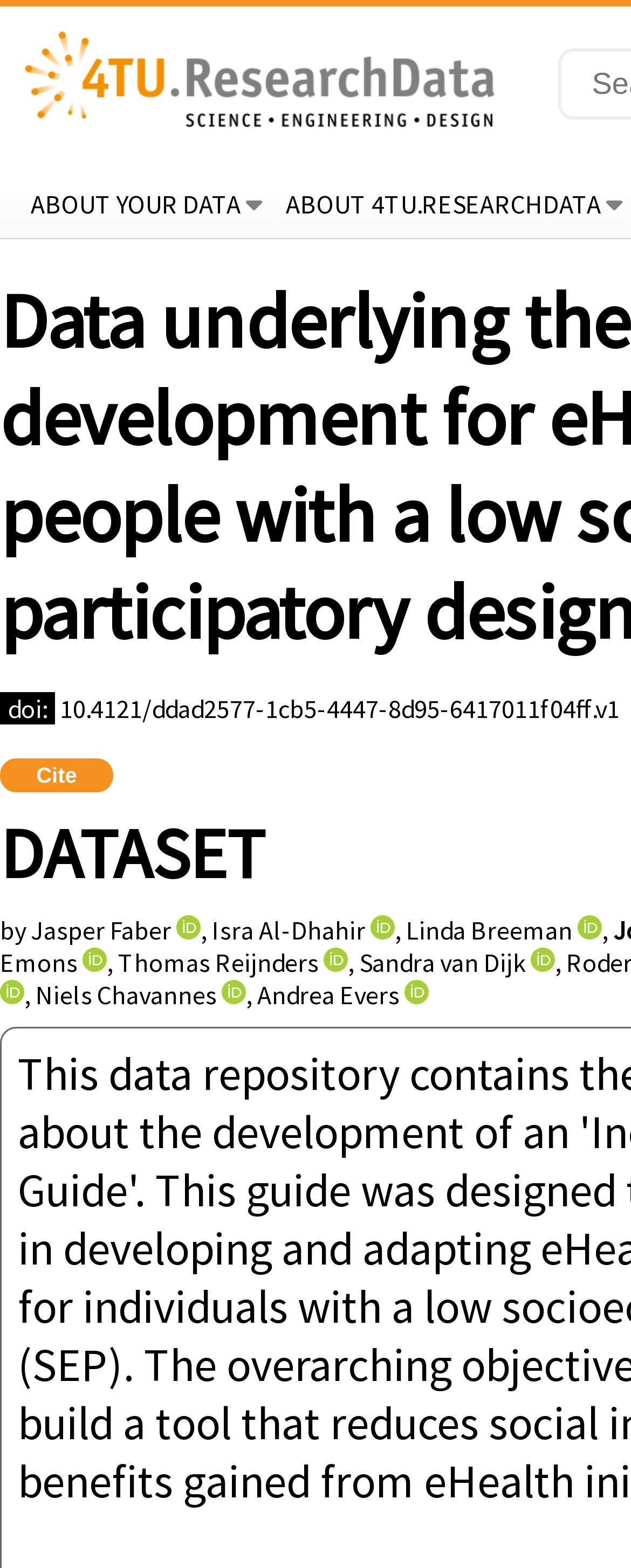Based on the element description "Sandra van Dijk", predict the bounding box coordinates of the UI element.

[0.569, 0.603, 0.833, 0.624]